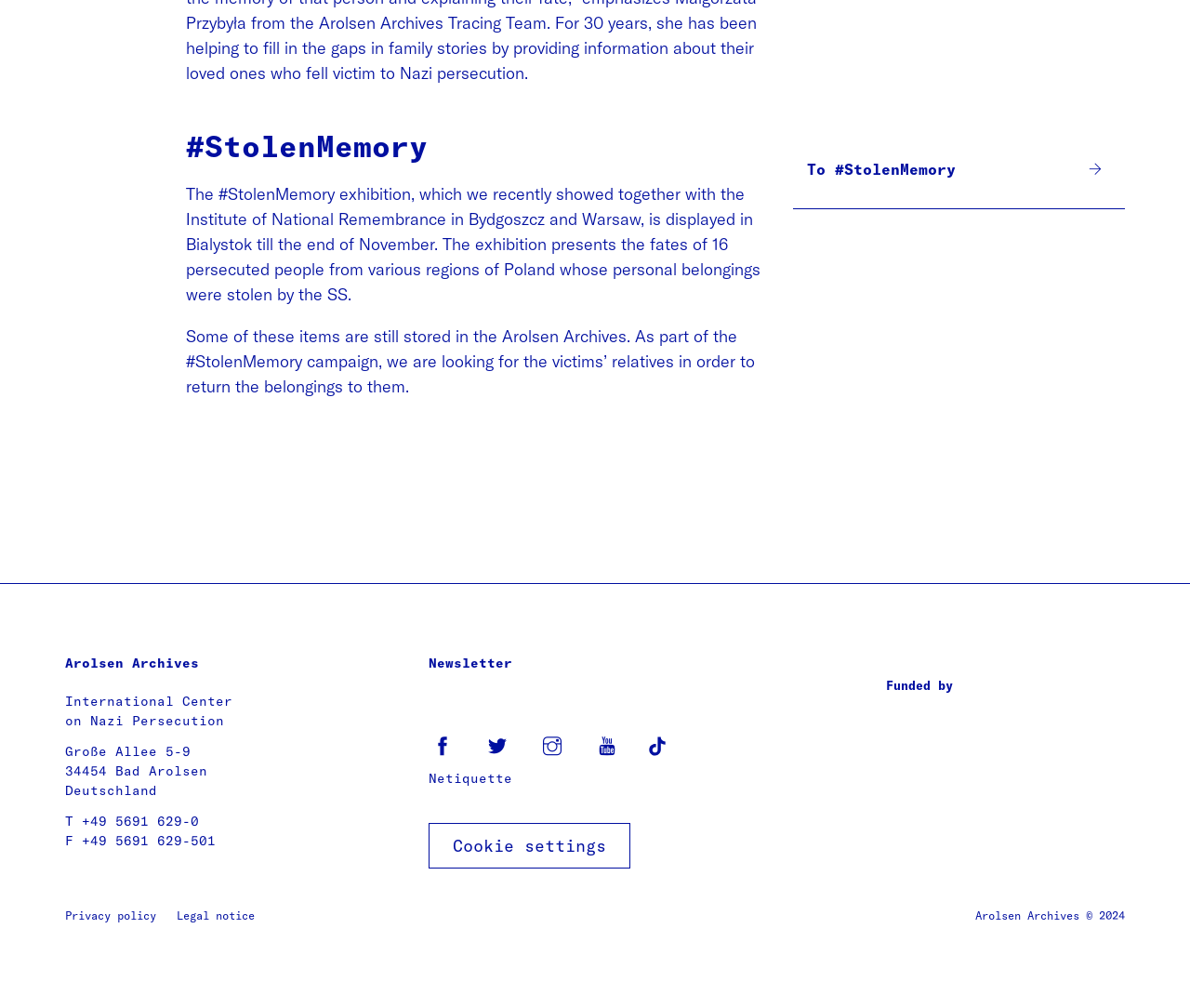What is the name of the exhibition presented?
Please craft a detailed and exhaustive response to the question.

The question can be answered by looking at the heading '#StolenMemory' and the text 'The #StolenMemory exhibition...' which indicates that the exhibition's name is StolenMemory.